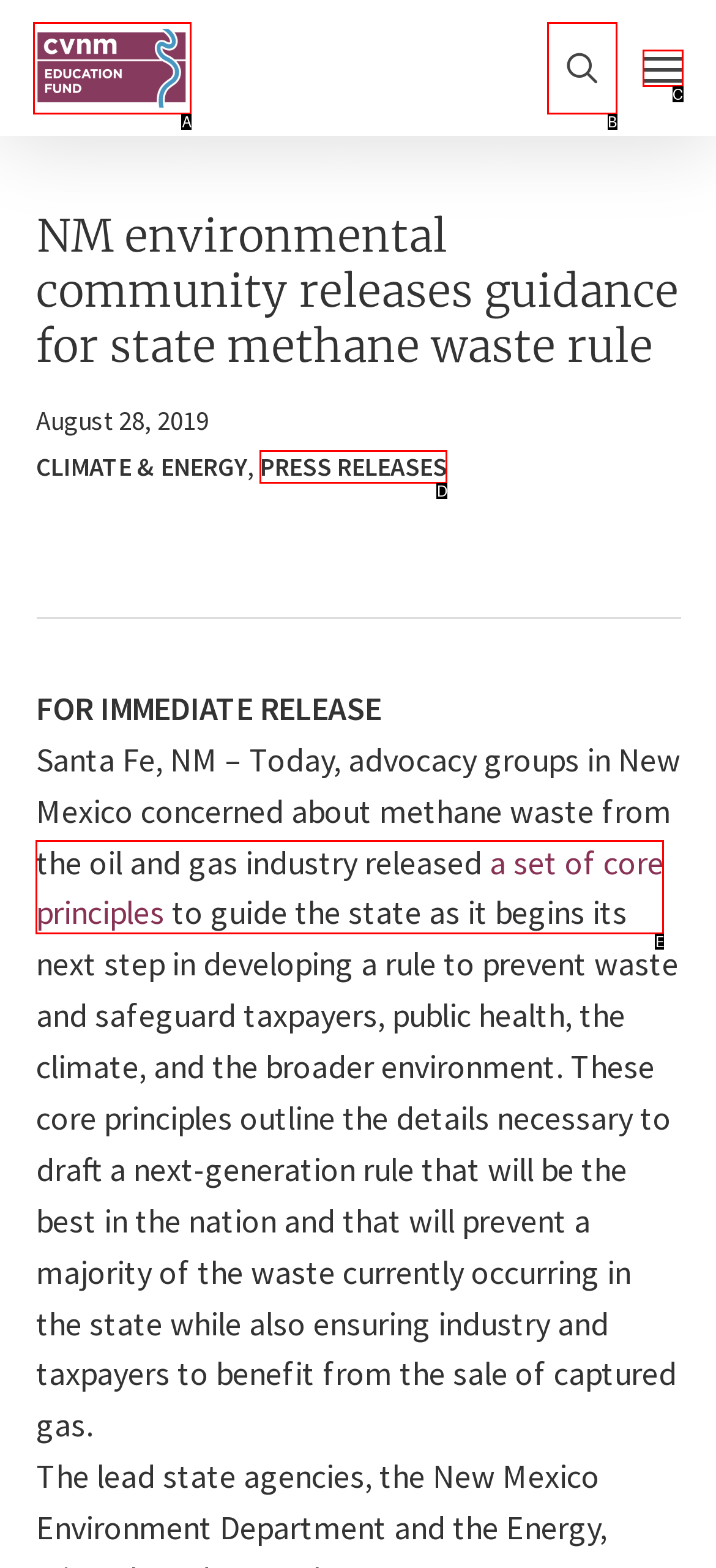Using the given description: a set of core principles, identify the HTML element that corresponds best. Answer with the letter of the correct option from the available choices.

E